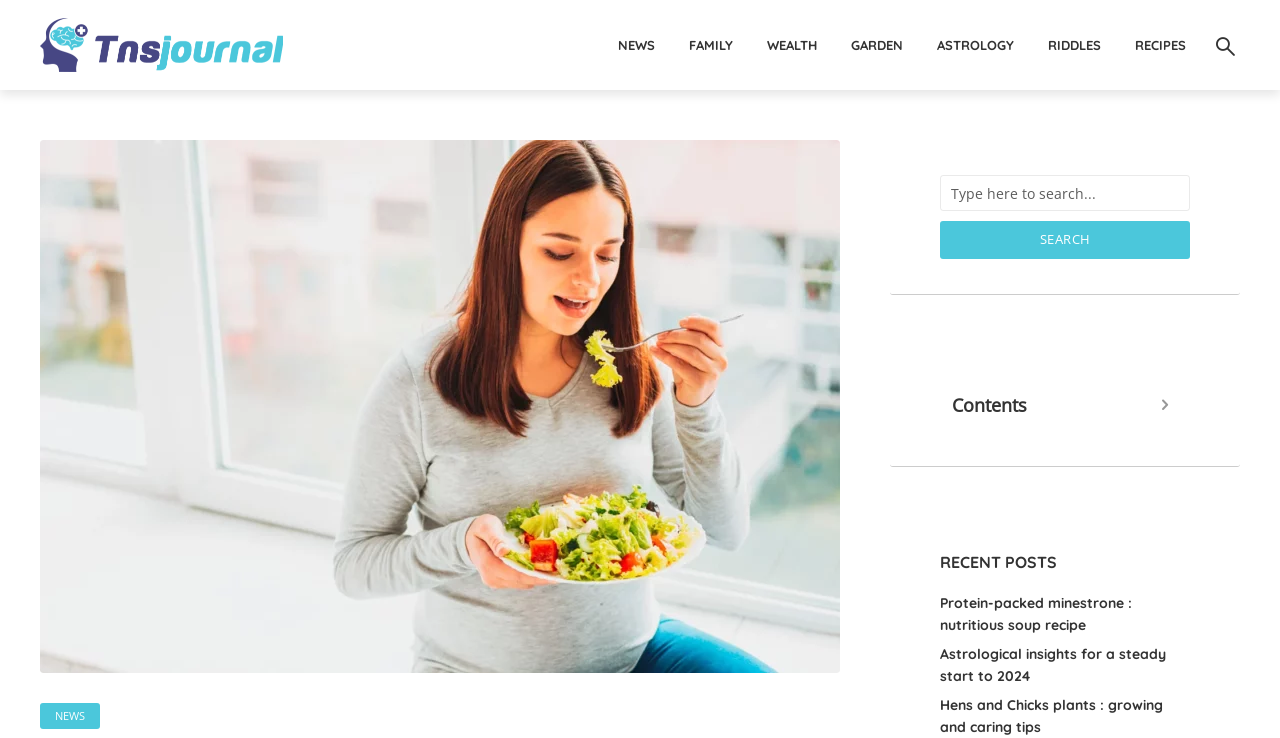Specify the bounding box coordinates of the element's area that should be clicked to execute the given instruction: "Explore the RECIPES section". The coordinates should be four float numbers between 0 and 1, i.e., [left, top, right, bottom].

[0.887, 0.025, 0.927, 0.097]